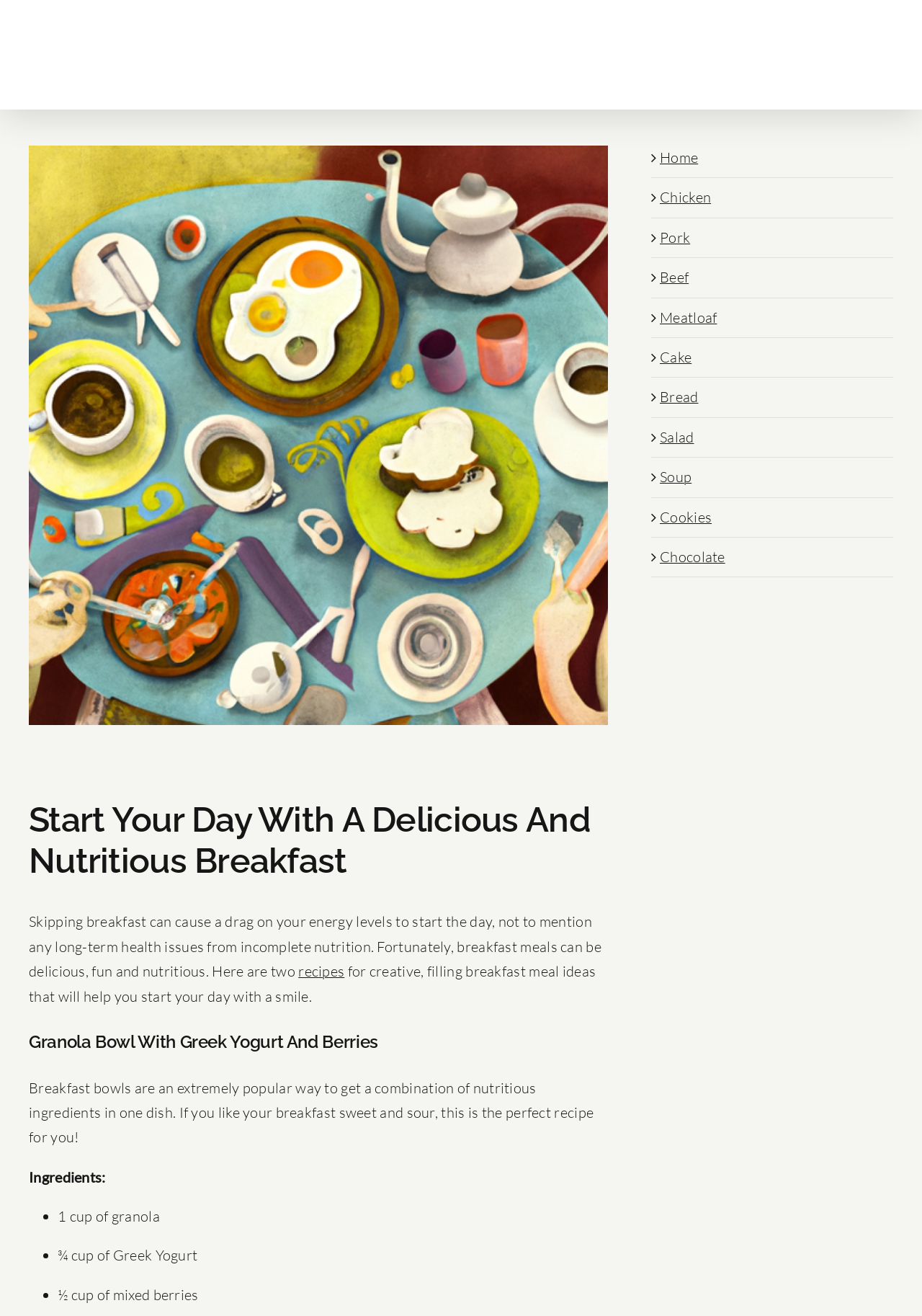Kindly provide the bounding box coordinates of the section you need to click on to fulfill the given instruction: "Click Home".

[0.716, 0.113, 0.757, 0.127]